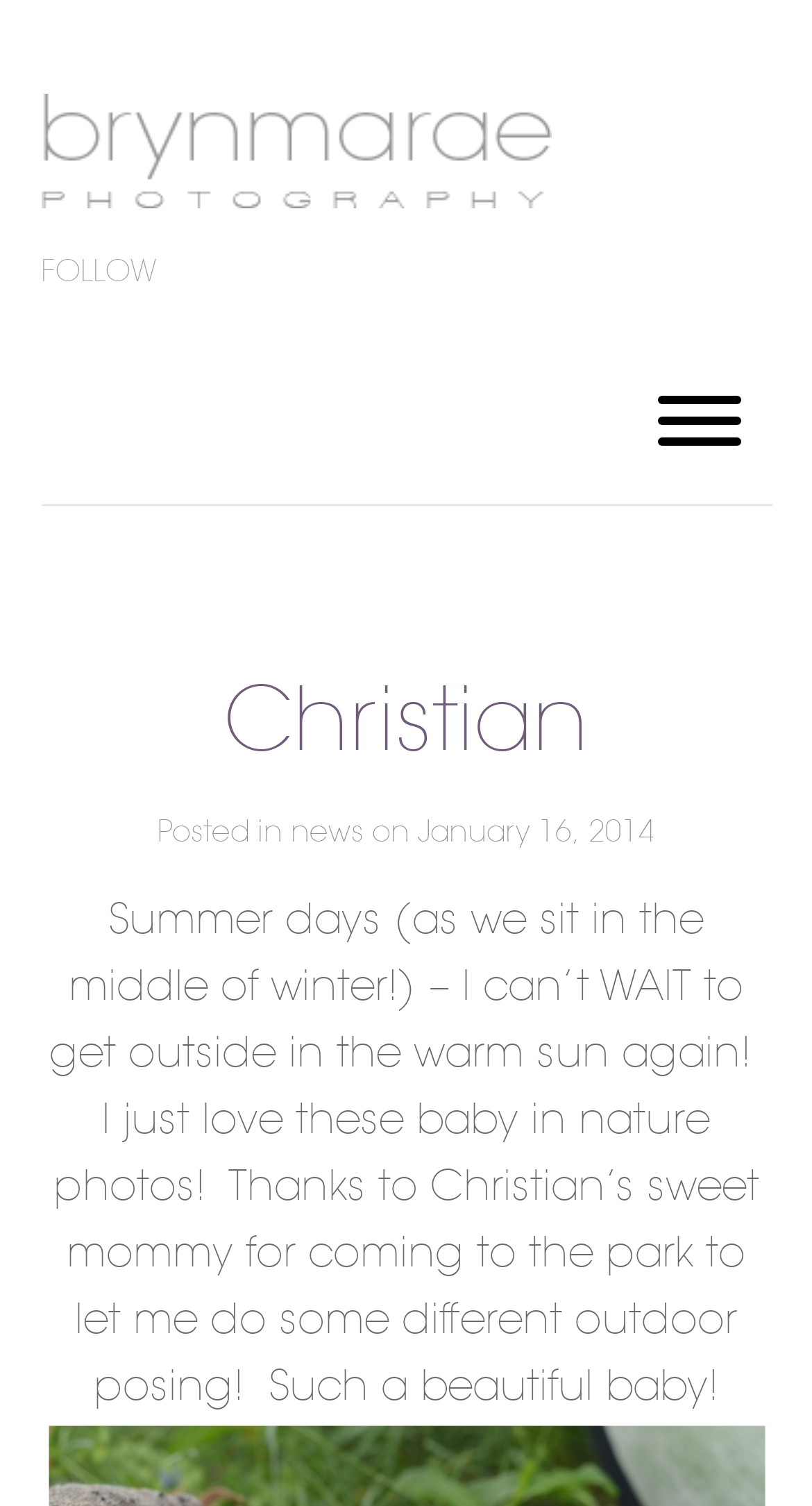What is the date of the post?
Answer briefly with a single word or phrase based on the image.

January 16, 2014